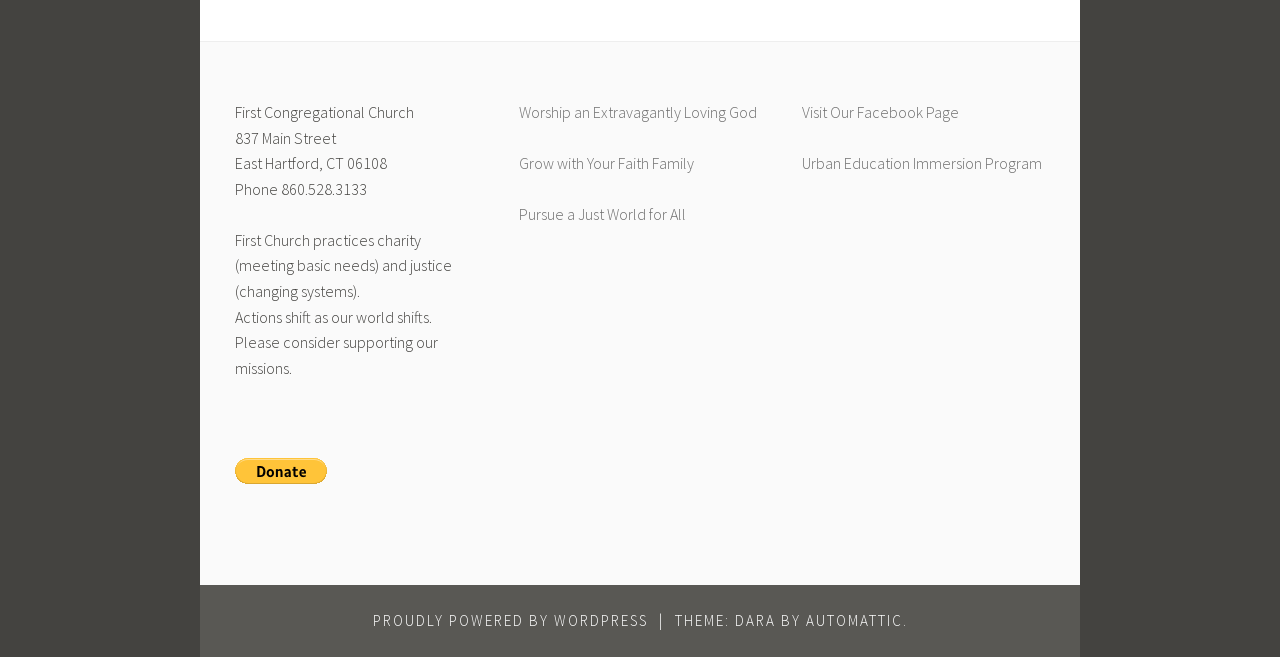Refer to the image and provide an in-depth answer to the question:
How many links are there in the top section of the webpage?

The top section of the webpage contains four links, which are 'Worship an Extravagantly Loving God', 'Grow with Your Faith Family', 'Pursue a Just World for All', and 'Visit Our Facebook Page'.